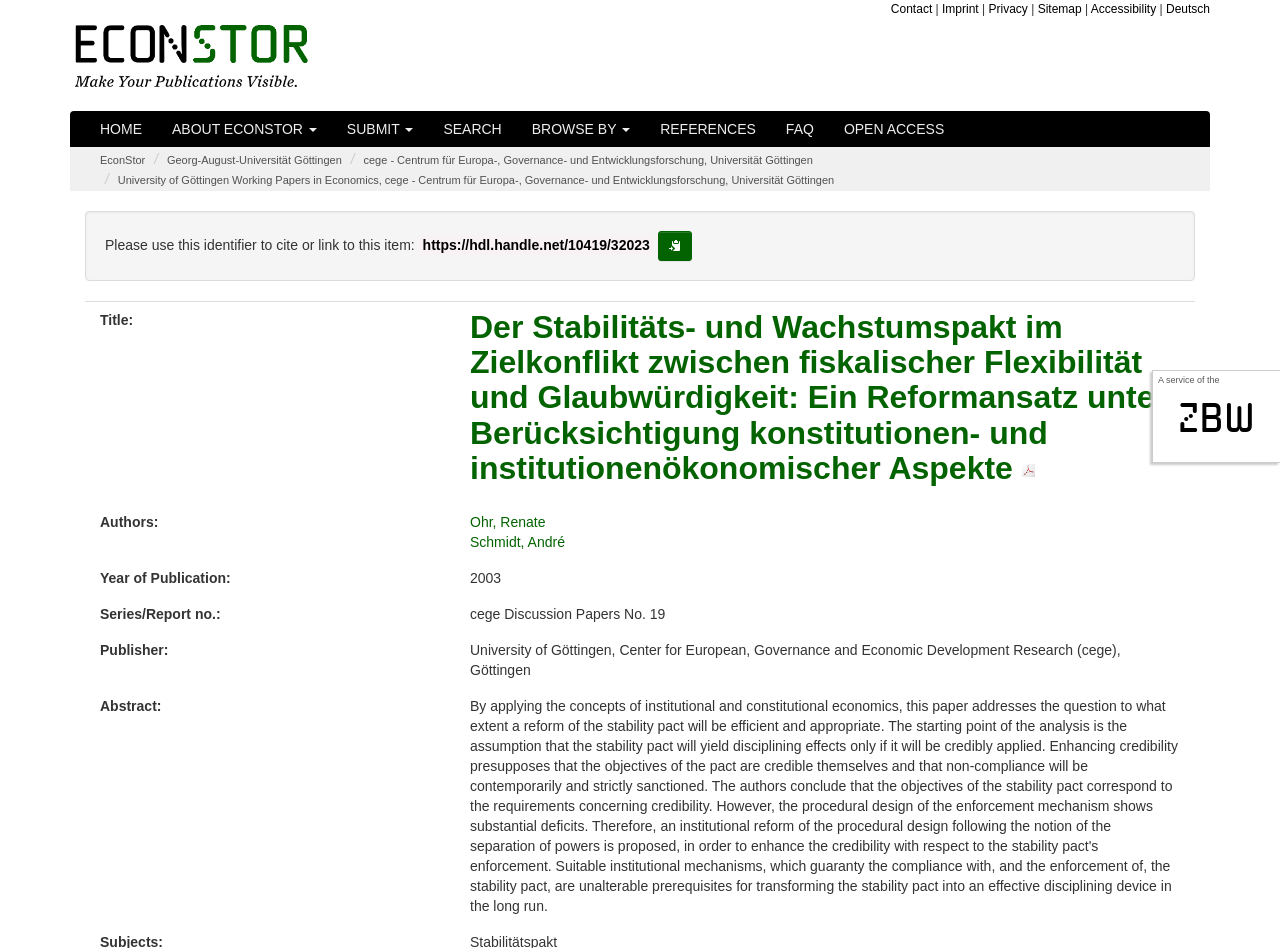Pinpoint the bounding box coordinates of the area that should be clicked to complete the following instruction: "Click the 'EconStor' link". The coordinates must be given as four float numbers between 0 and 1, i.e., [left, top, right, bottom].

[0.078, 0.162, 0.113, 0.175]